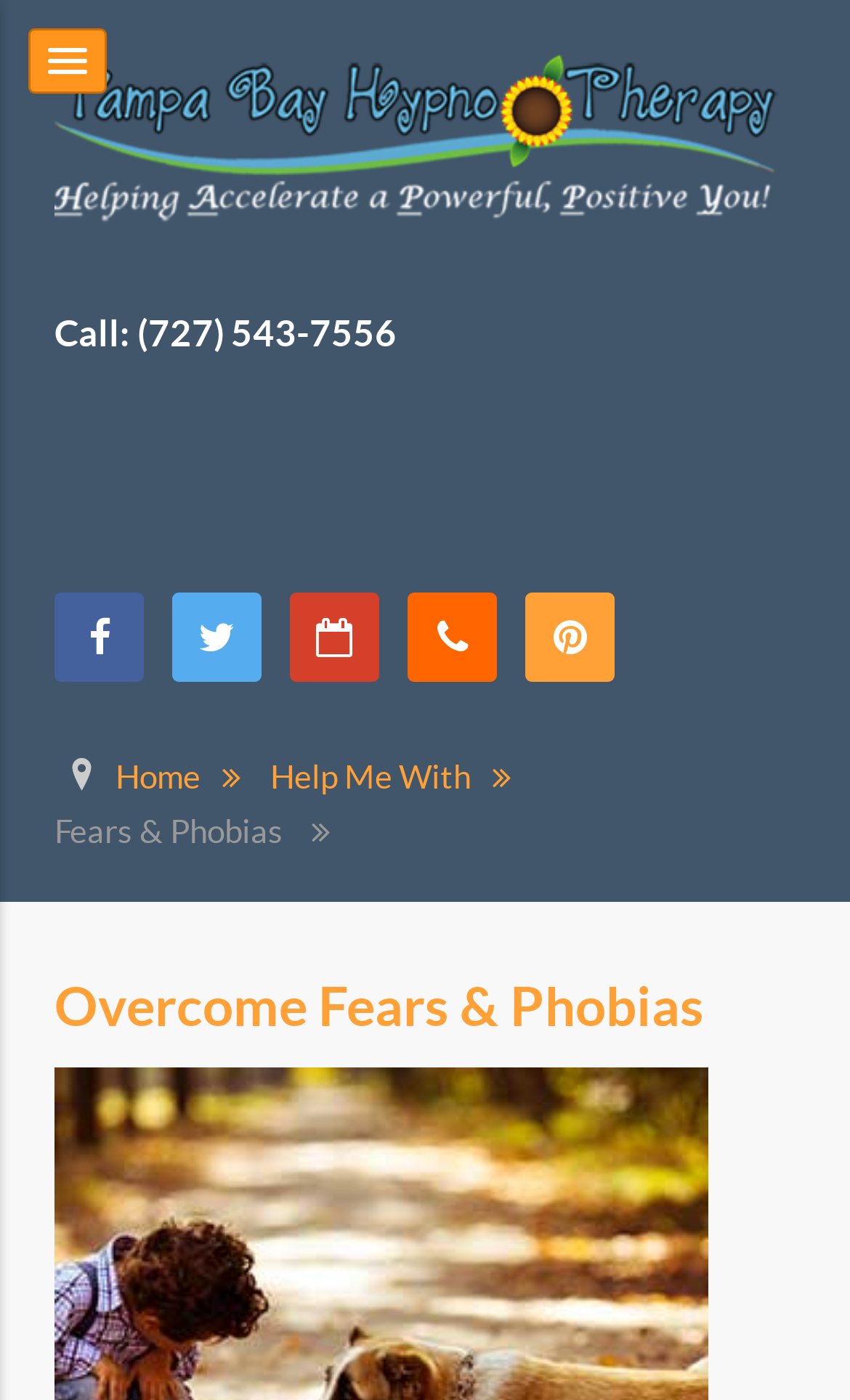Kindly respond to the following question with a single word or a brief phrase: 
What is the current page in the breadcrumb navigation?

Fears & Phobias